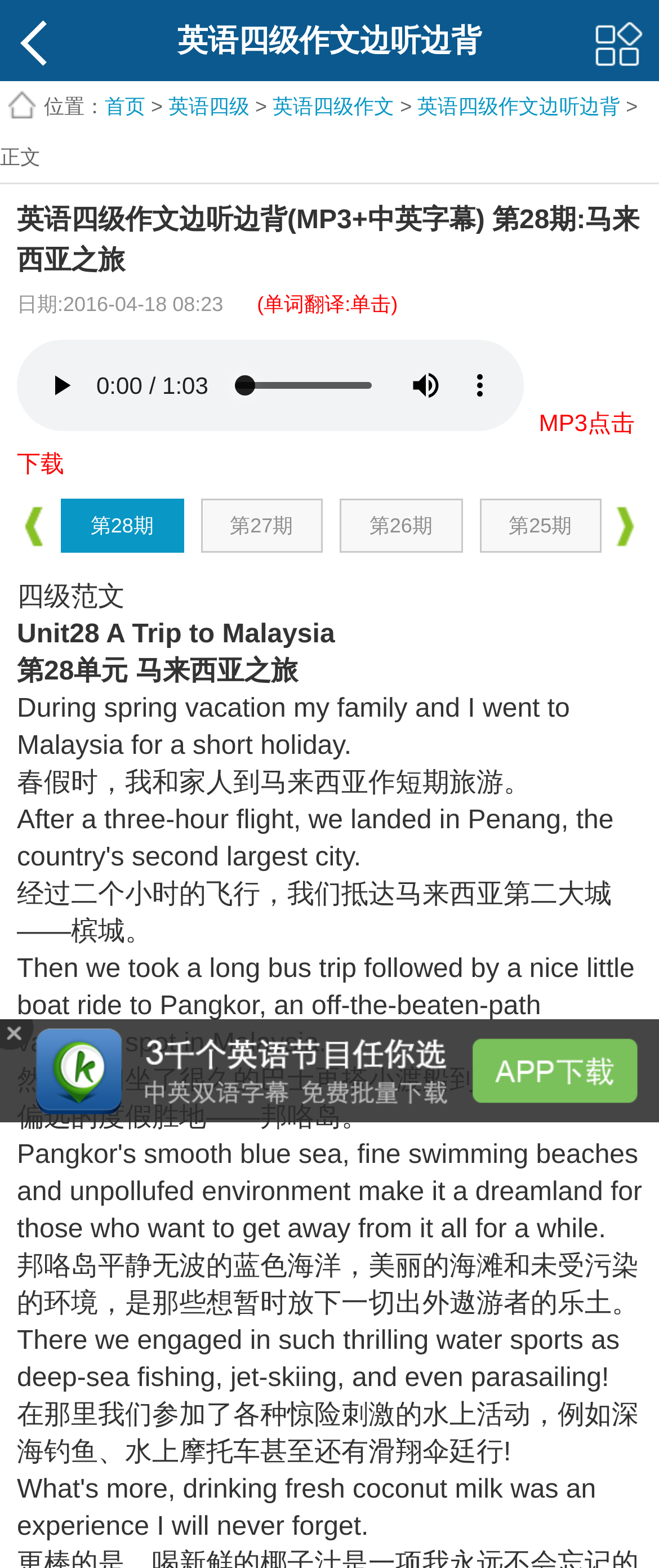Locate the bounding box coordinates of the region to be clicked to comply with the following instruction: "go to the homepage". The coordinates must be four float numbers between 0 and 1, in the form [left, top, right, bottom].

[0.159, 0.06, 0.221, 0.075]